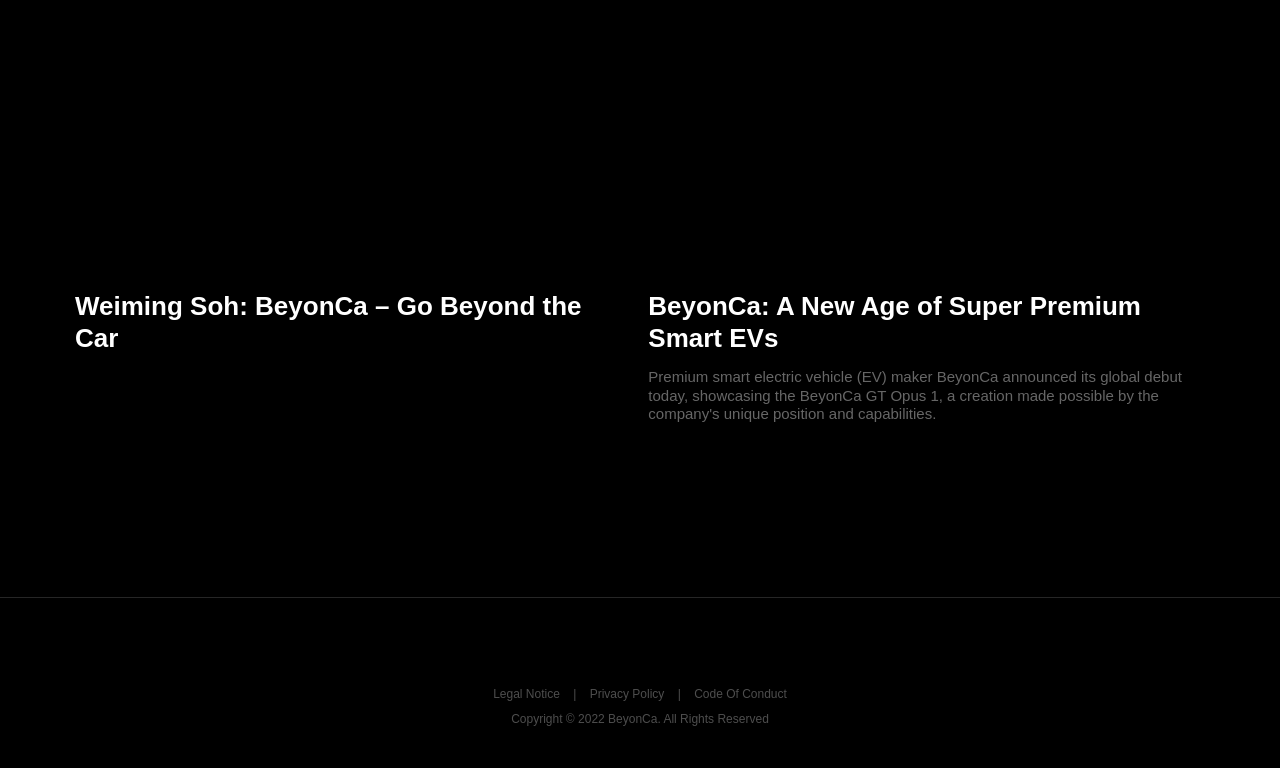What is the name of the company?
Please answer the question with as much detail as possible using the screenshot.

The name of the company can be inferred from the heading 'BeyonCa: A New Age of Super Premium Smart EVs' and the logo image at the bottom of the page.